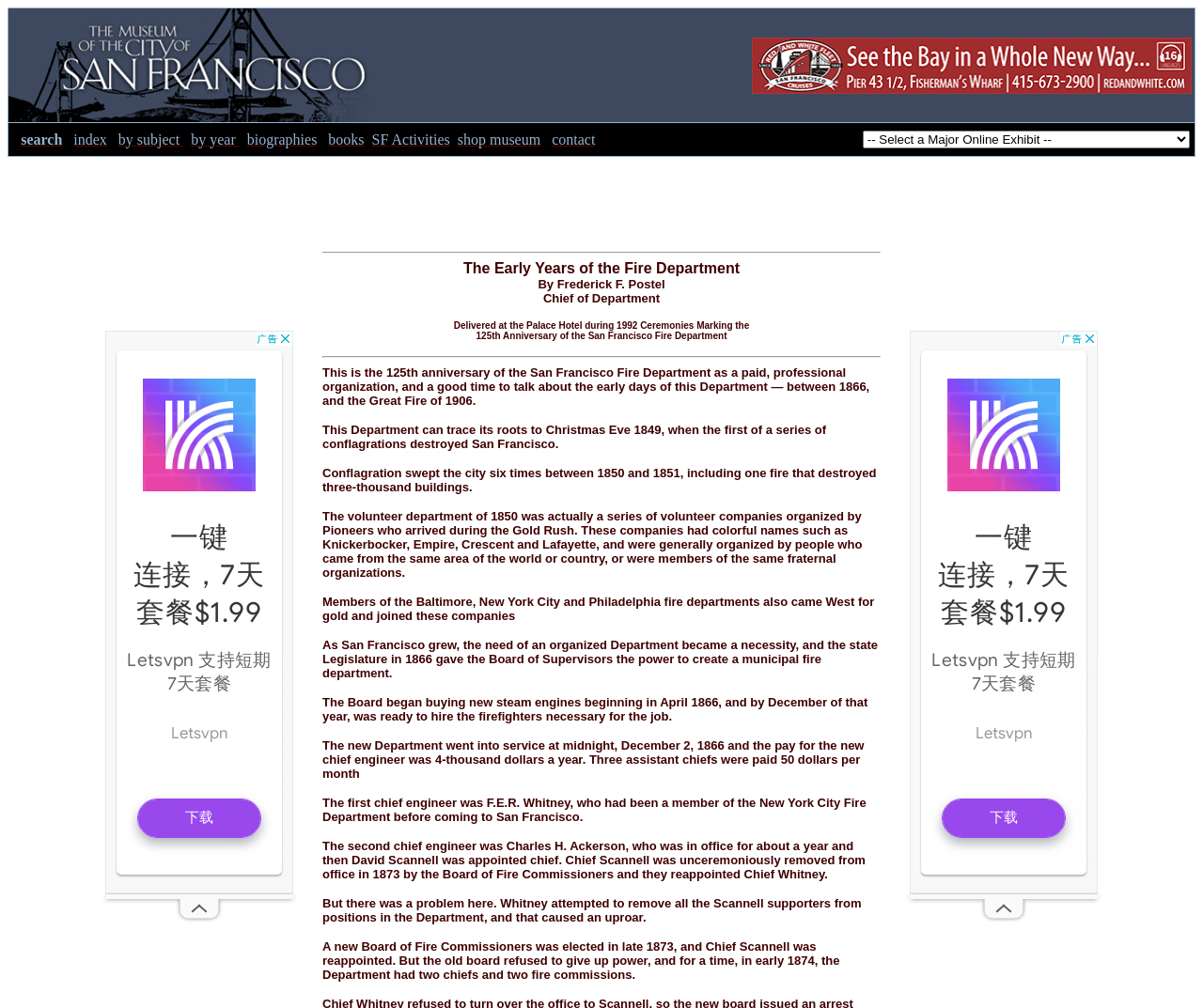Identify the bounding box coordinates of the clickable region required to complete the instruction: "Click the 'contact' link". The coordinates should be given as four float numbers within the range of 0 and 1, i.e., [left, top, right, bottom].

[0.459, 0.13, 0.495, 0.146]